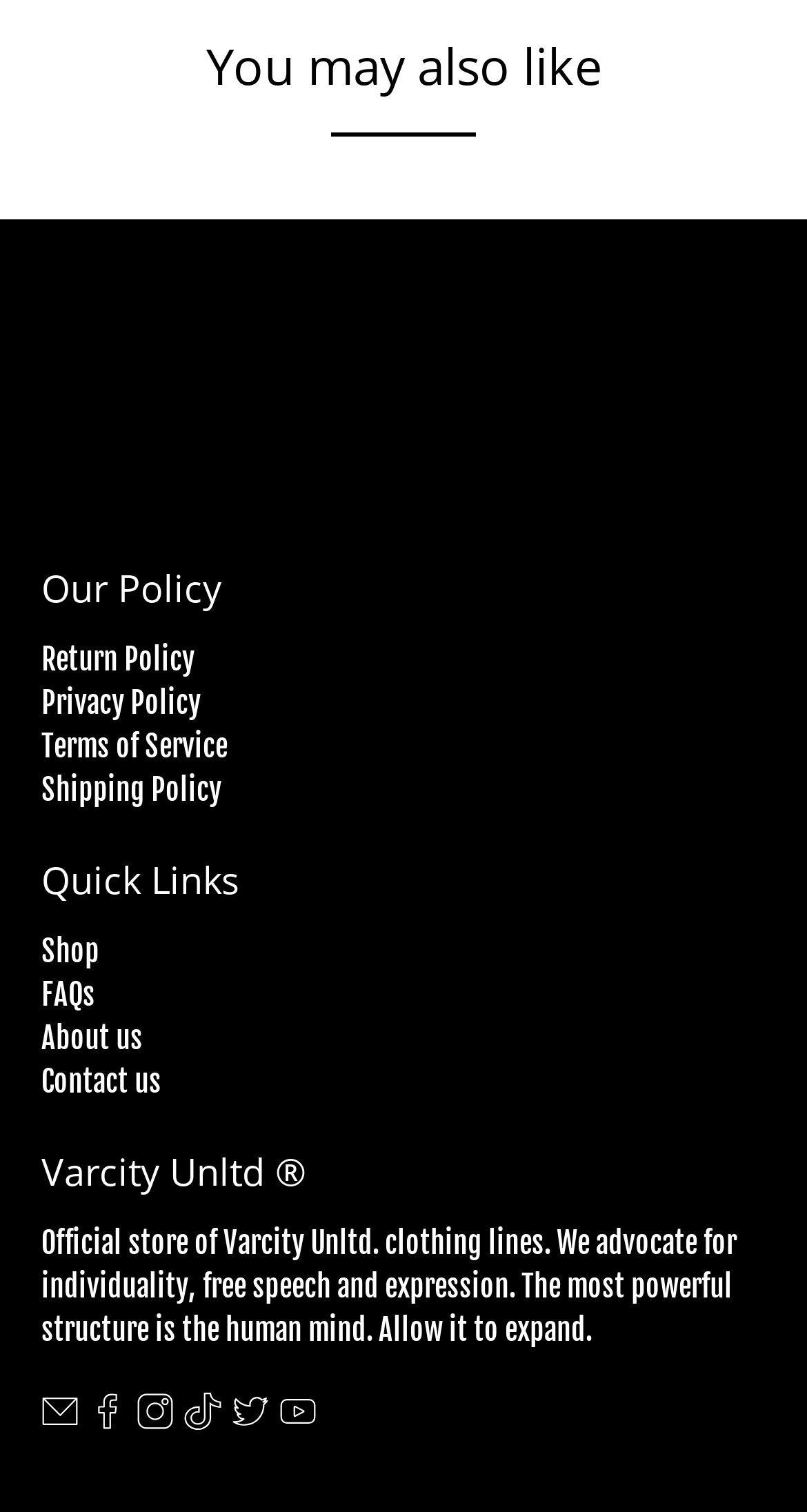What is the name of the clothing lines? Look at the image and give a one-word or short phrase answer.

Varcity Unltd clothing lines